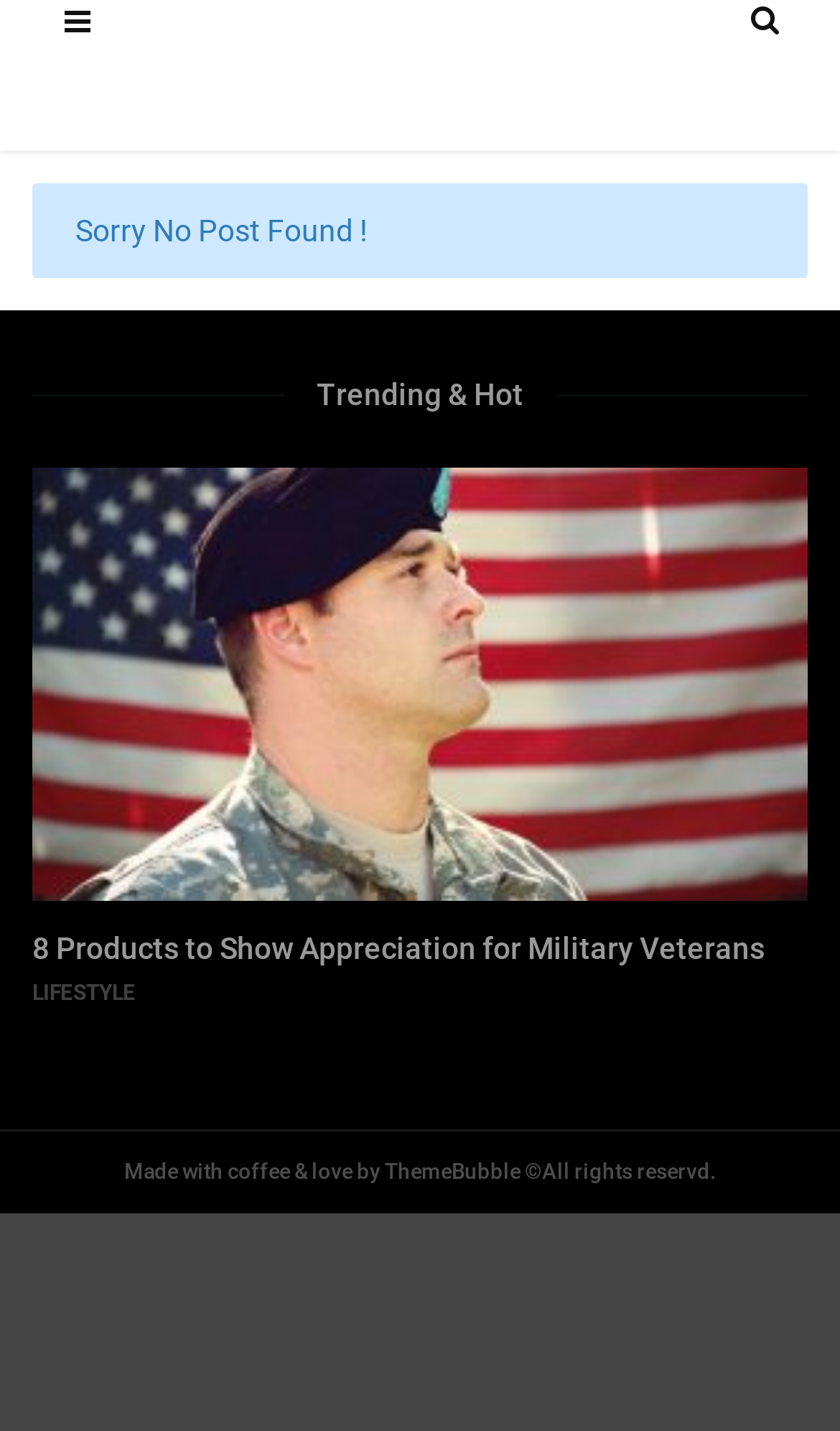What is the message at the top of the page?
Answer the question using a single word or phrase, according to the image.

Sorry No Post Found!